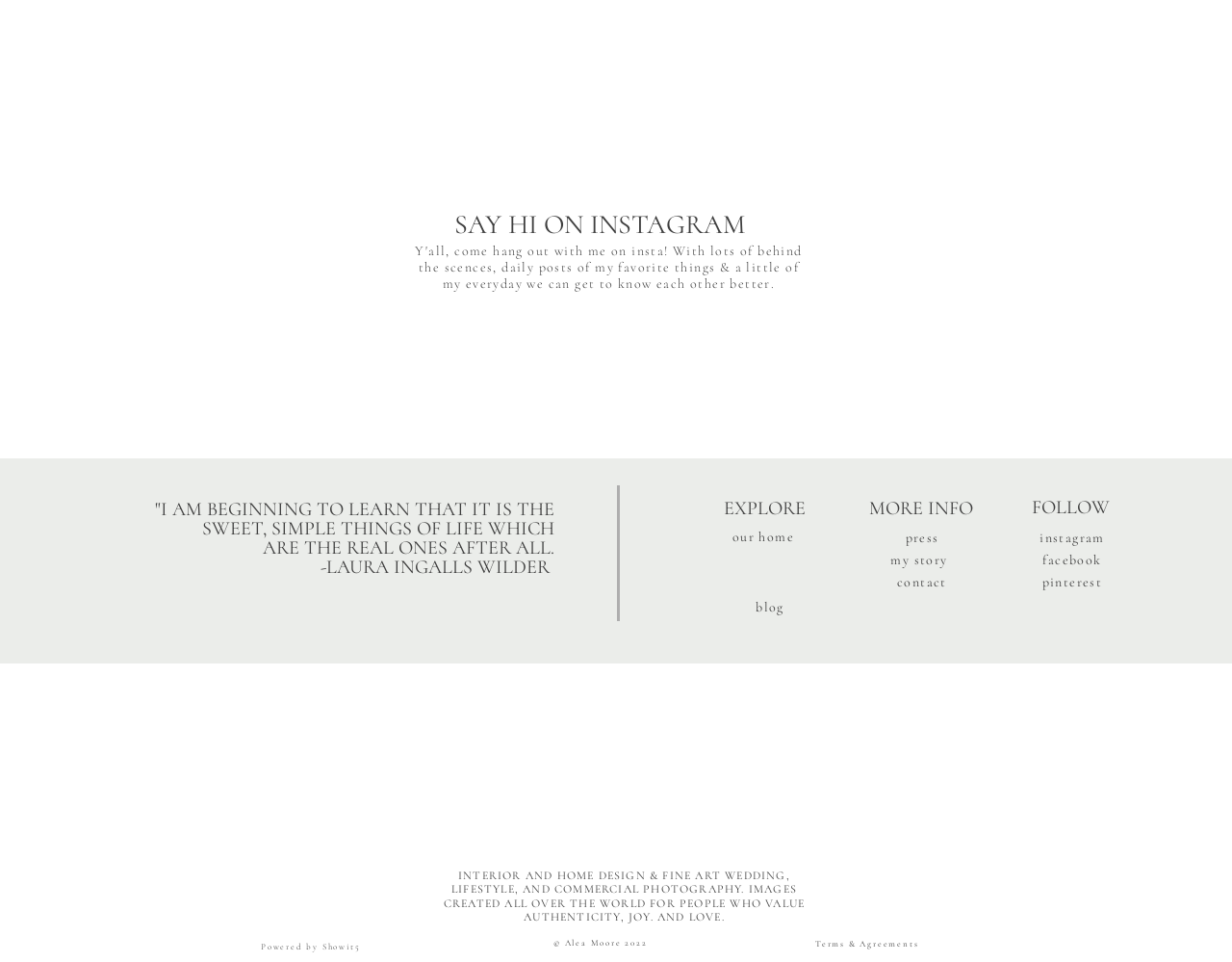What is the quote mentioned on this webpage?
By examining the image, provide a one-word or phrase answer.

I am beginning to learn...